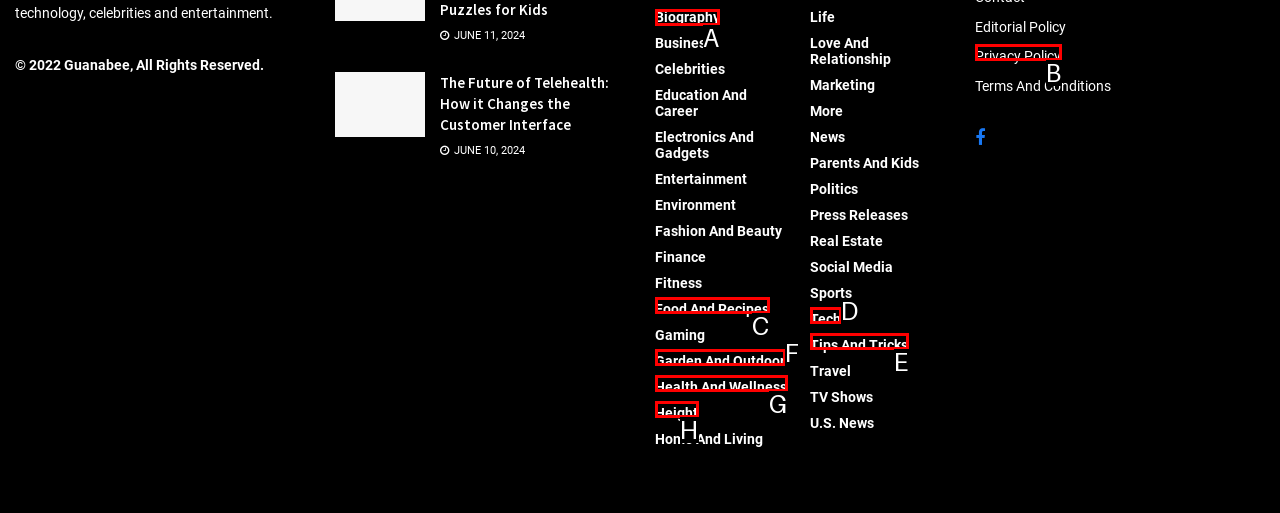Tell me which one HTML element I should click to complete the following task: View biography
Answer with the option's letter from the given choices directly.

A